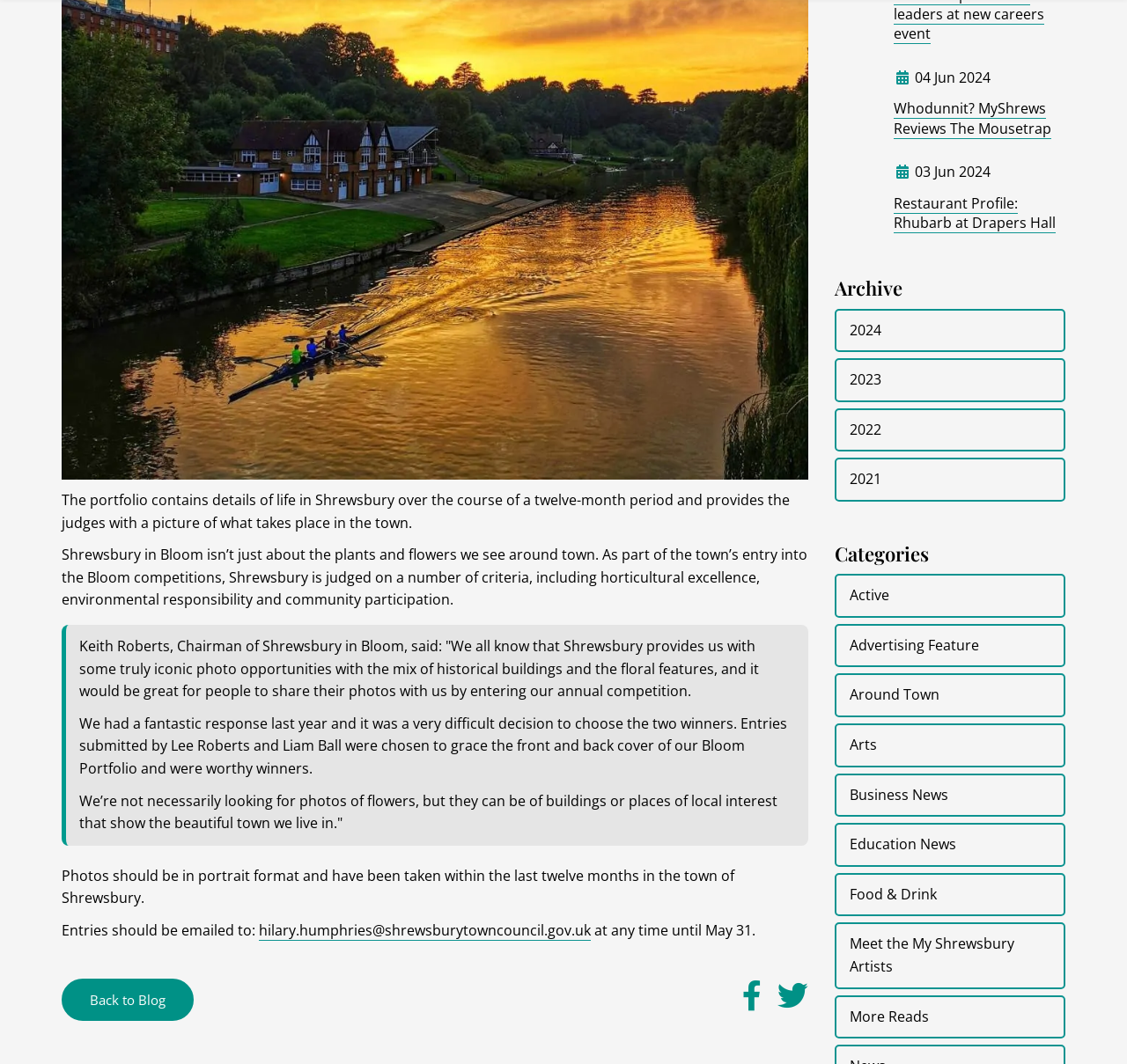Find and indicate the bounding box coordinates of the region you should select to follow the given instruction: "Read the review of Whodunnit? MyShrews Reviews The Mousetrap".

[0.793, 0.093, 0.933, 0.13]